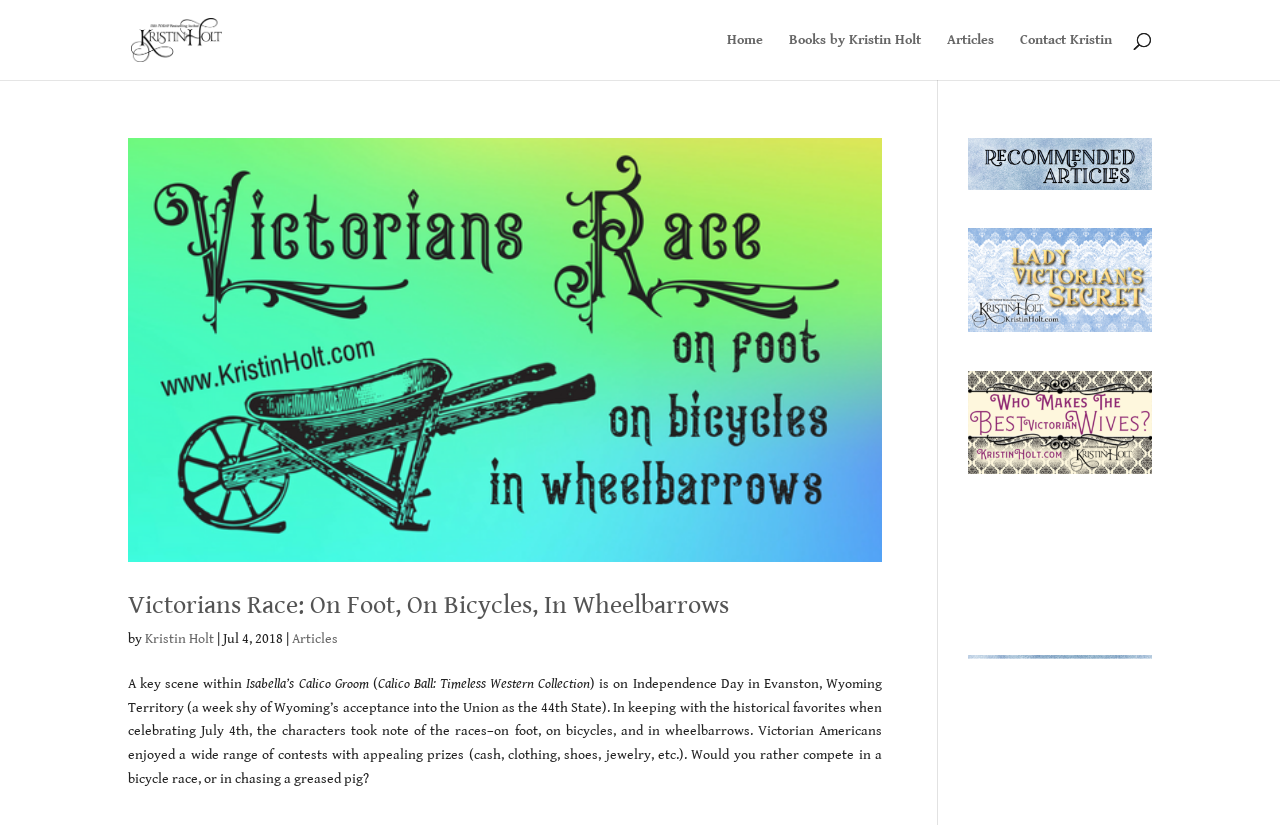Identify the bounding box for the UI element described as: "alt="Kristin Holt"". The coordinates should be four float numbers between 0 and 1, i.e., [left, top, right, bottom].

[0.102, 0.038, 0.174, 0.057]